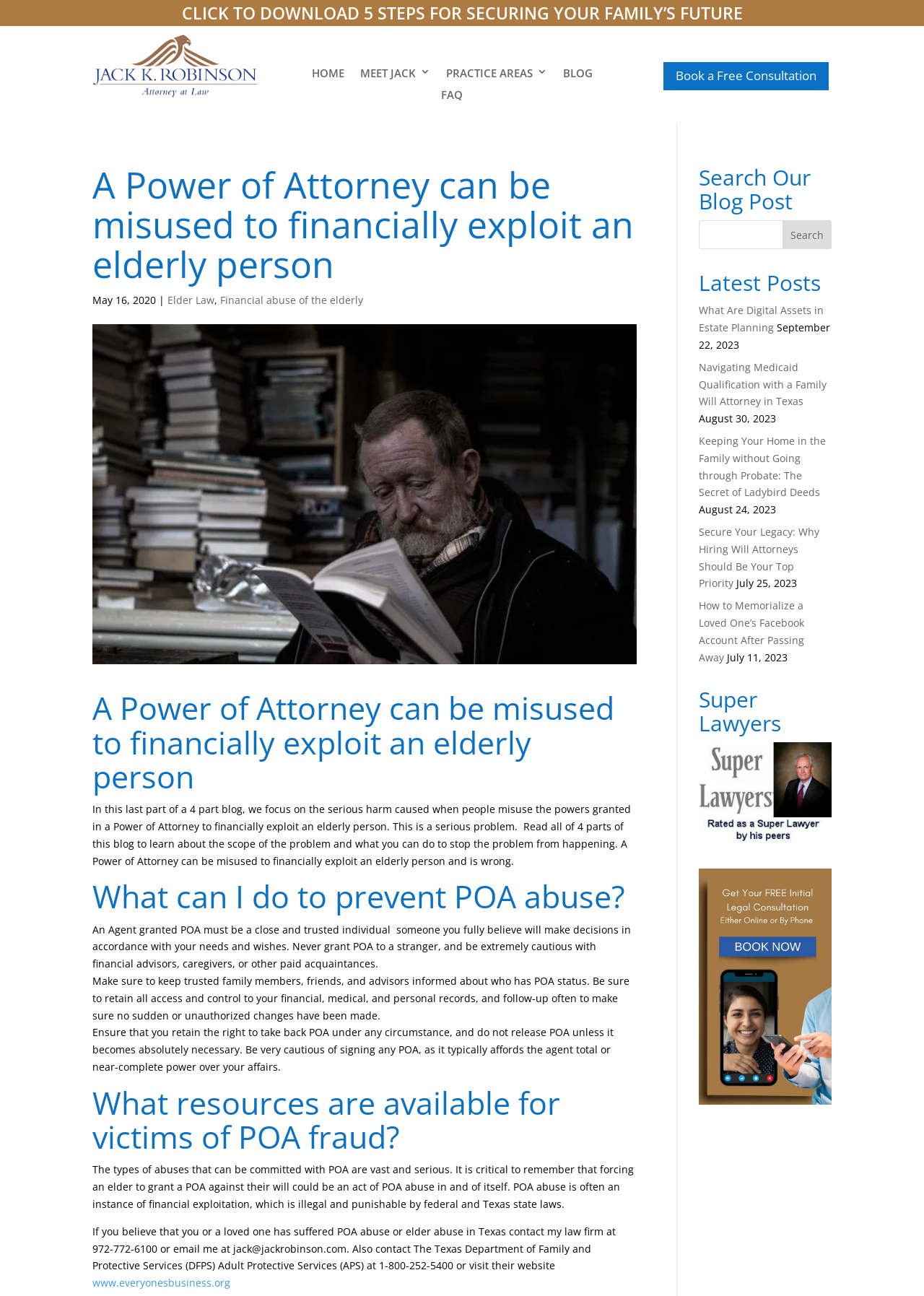Predict the bounding box of the UI element that fits this description: "Financial abuse of the elderly".

[0.238, 0.226, 0.393, 0.237]